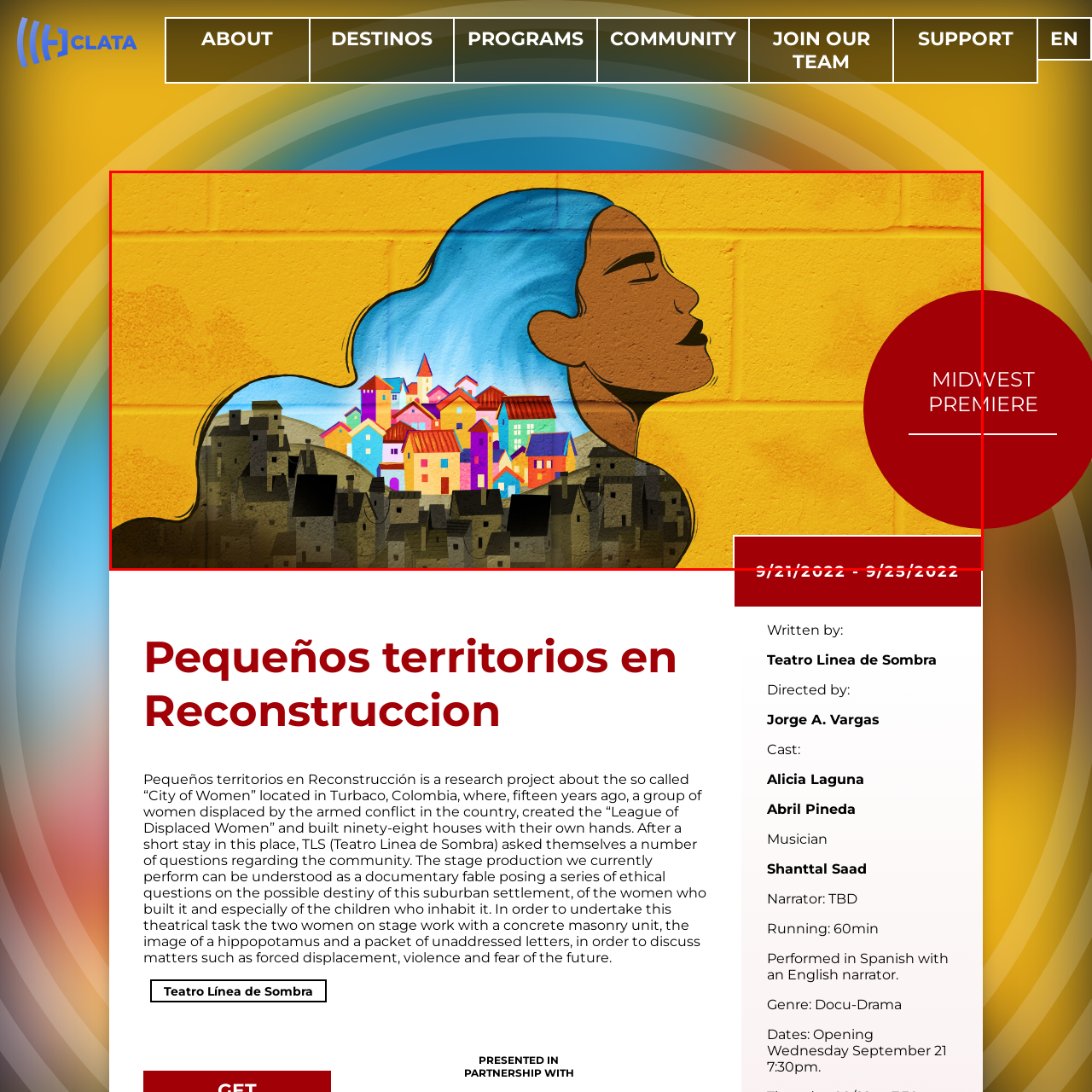What do the colorful houses symbolize?
Pay attention to the section of the image highlighted by the red bounding box and provide a comprehensive answer to the question.

According to the caption, the colorful houses in the landscape symbolize community, specifically the collective strength of women from the 'City of Women' in Turbaco, Colombia, who have come together to rebuild their lives.